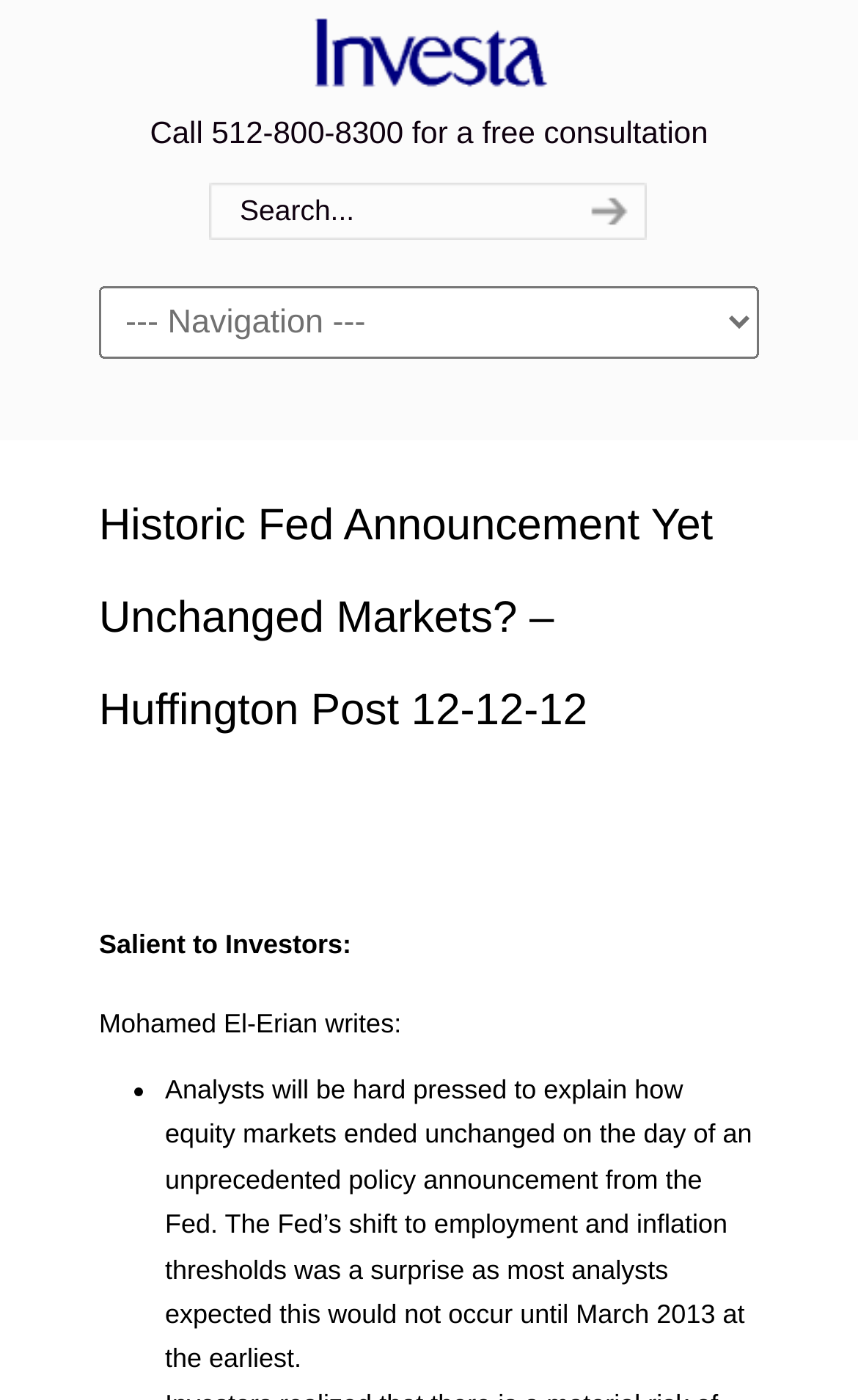Answer the question using only a single word or phrase: 
What is the topic related to in the article?

Fed Announcement